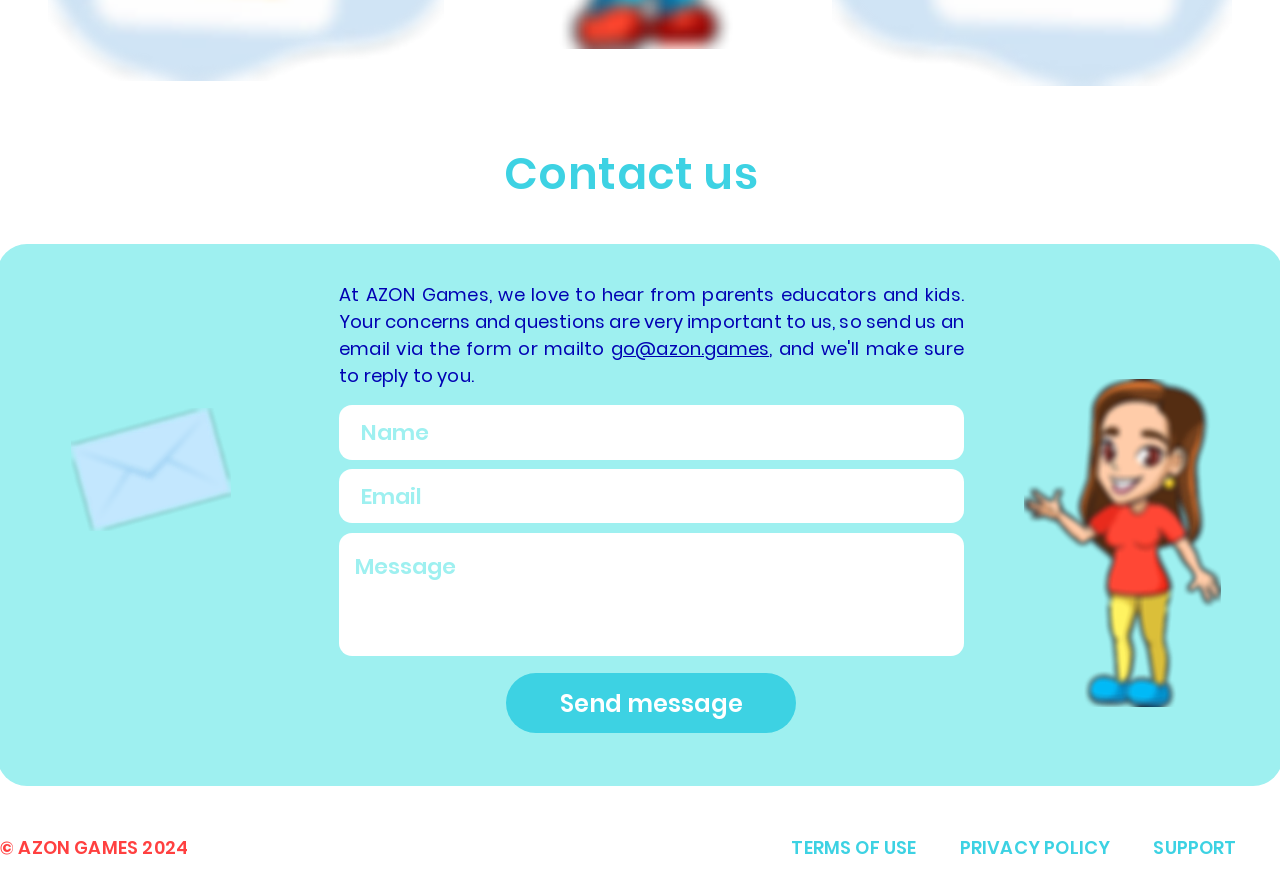What is the copyright year of AZON Games?
By examining the image, provide a one-word or phrase answer.

2024